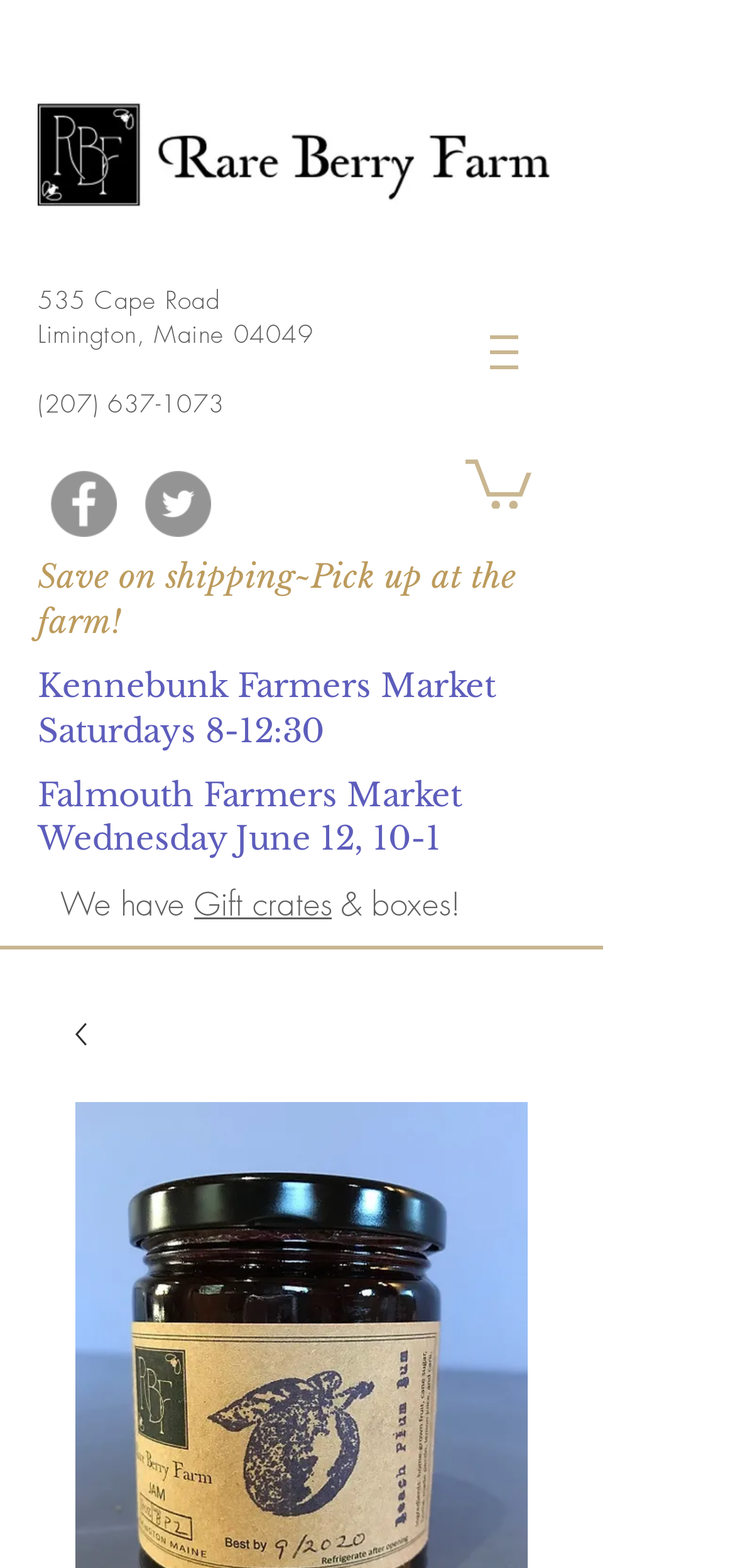What is the name of the farmers market where Rare Berry Farm will be on Saturdays?
Look at the image and provide a short answer using one word or a phrase.

Kennebunk Farmers Market